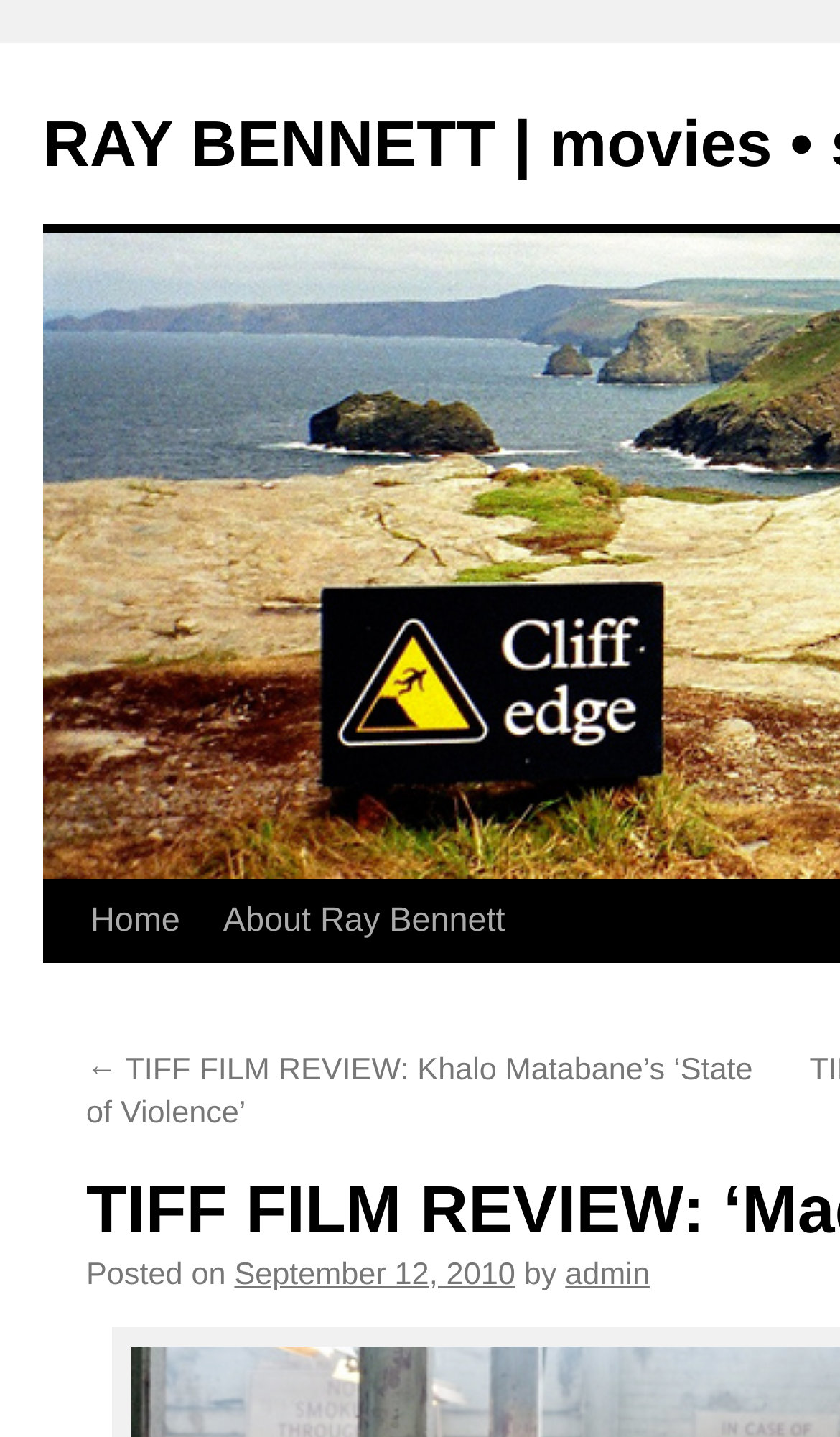Elaborate on the webpage's design and content in a detailed caption.

The webpage is a film review page, specifically reviewing the movie "Made in Dagenham". At the top-left corner, there is a link to skip to the content. Next to it, there are two links, "Home" and "About Ray Bennett", which are likely navigation links. 

Below these links, there is a section that appears to be related to the current article. It contains a link to a previous article, "TIFF FILM REVIEW: Khalo Matabane’s ‘State of Violence’", which is positioned at the top-left of this section. 

Underneath this link, there is a line of text that indicates the posting date and author of the current article. The text "Posted on" is followed by the date "September 12, 2010", and then the author's name "admin". The author's name is a clickable link.